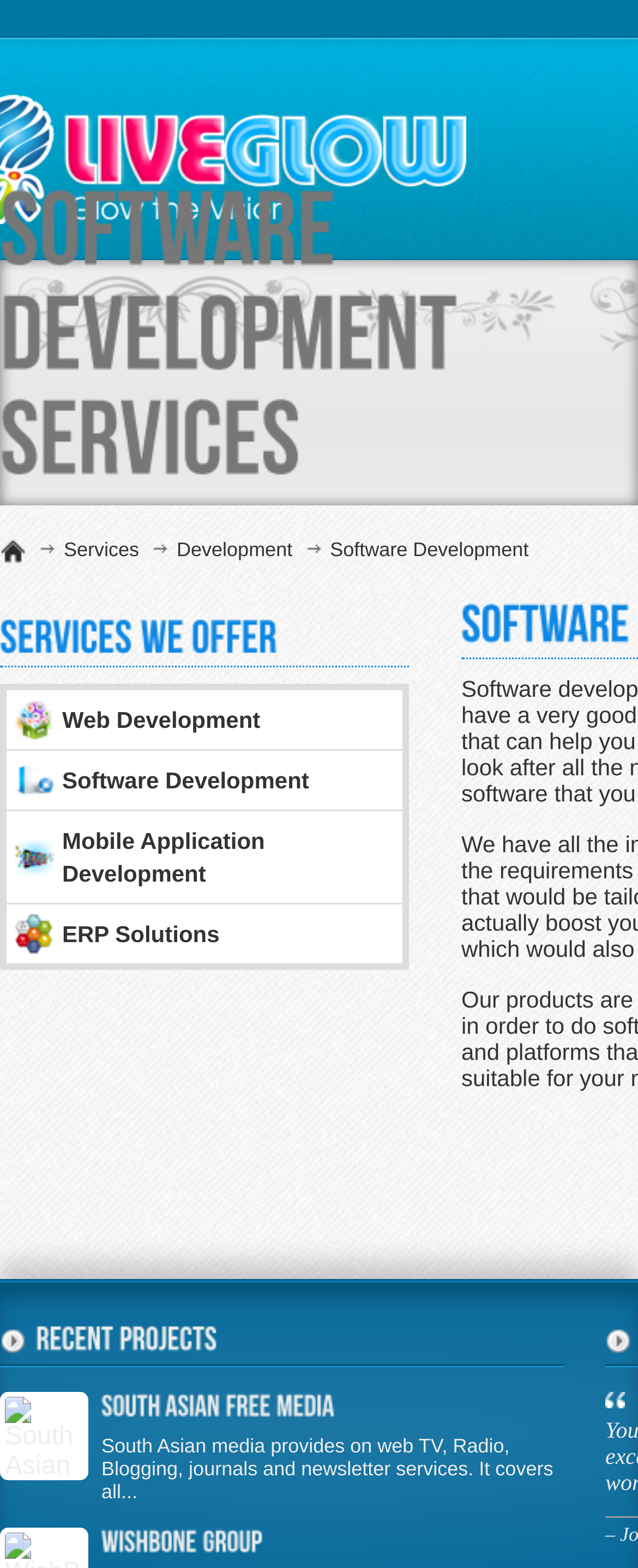Identify the bounding box coordinates for the element that needs to be clicked to fulfill this instruction: "View PUBLICATIONS". Provide the coordinates in the format of four float numbers between 0 and 1: [left, top, right, bottom].

None